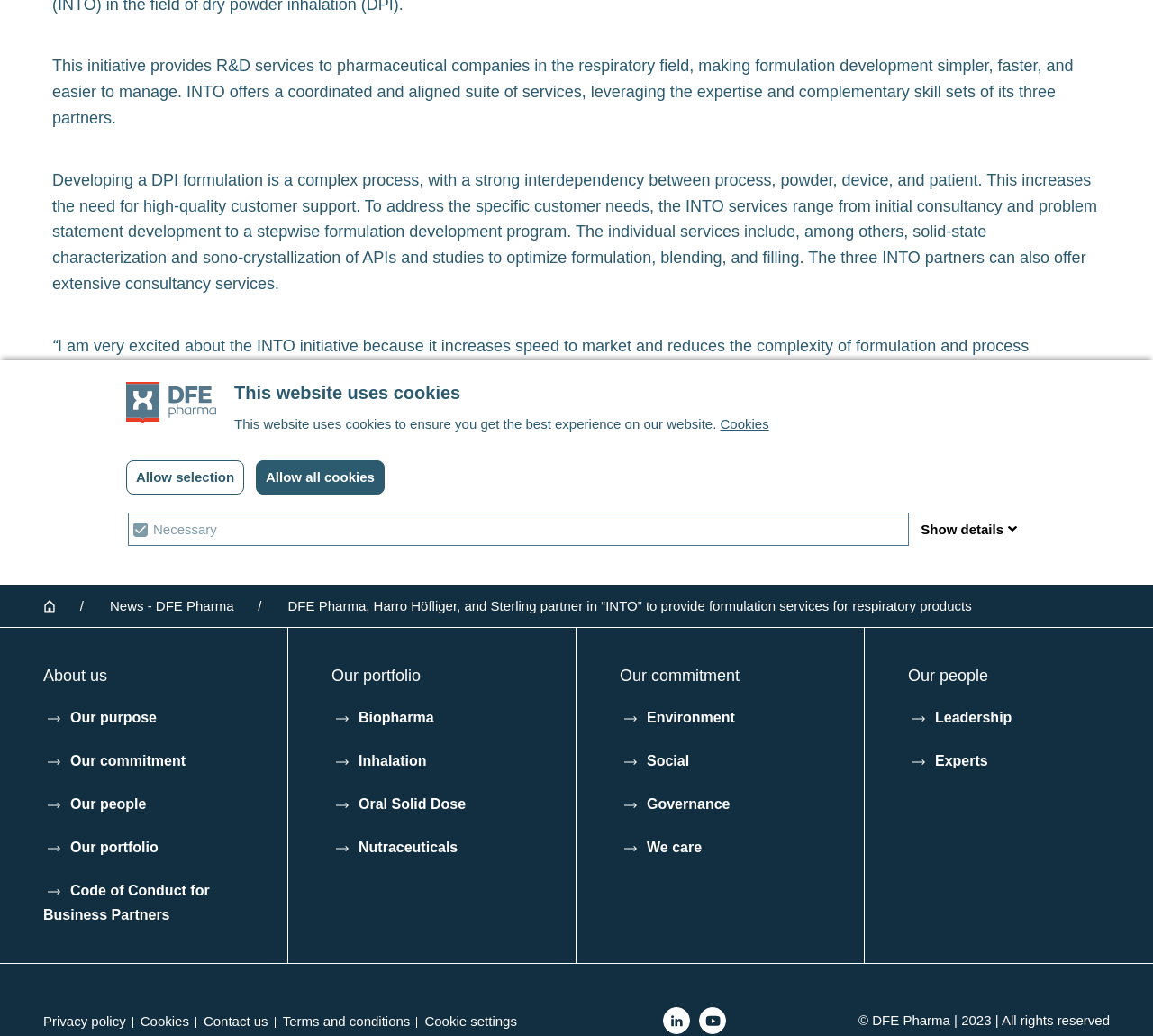For the following element description, predict the bounding box coordinates in the format (top-left x, top-left y, bottom-right x, bottom-right y). All values should be floating point numbers between 0 and 1. Description: Allow all cookies

[0.222, 0.444, 0.333, 0.477]